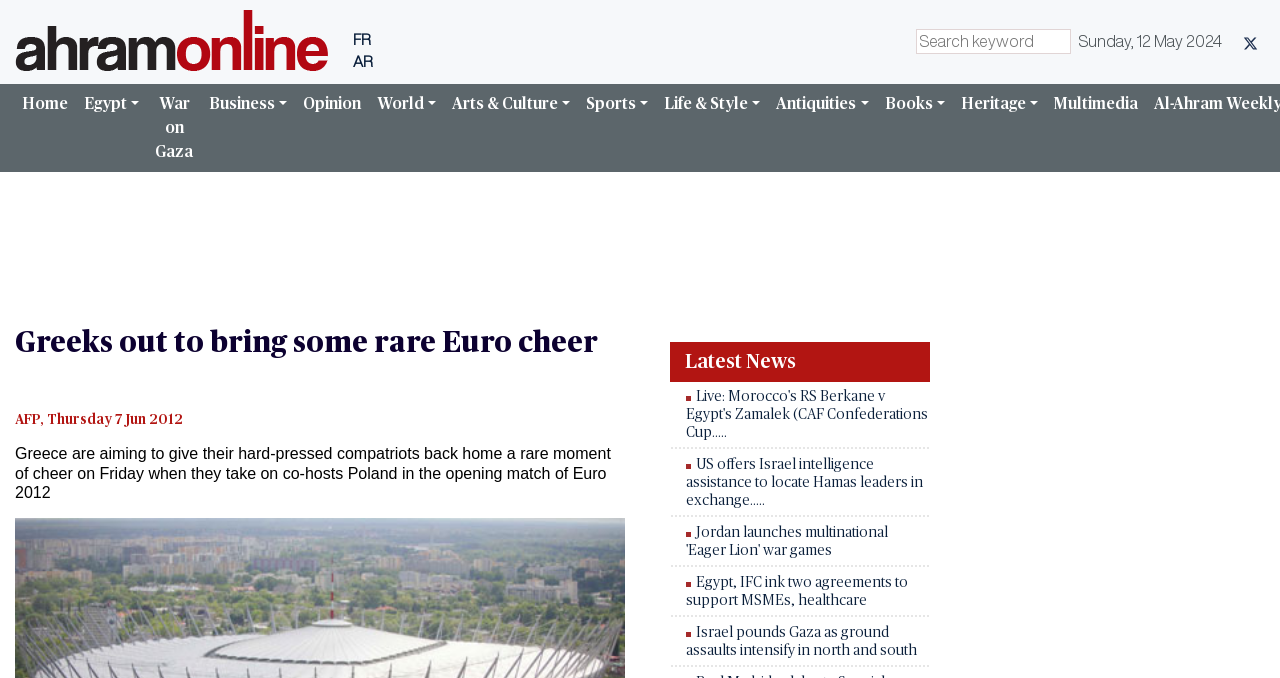Extract the bounding box coordinates of the UI element described: "name="ctl00$search_text" placeholder="Search keyword"". Provide the coordinates in the format [left, top, right, bottom] with values ranging from 0 to 1.

[0.716, 0.043, 0.837, 0.08]